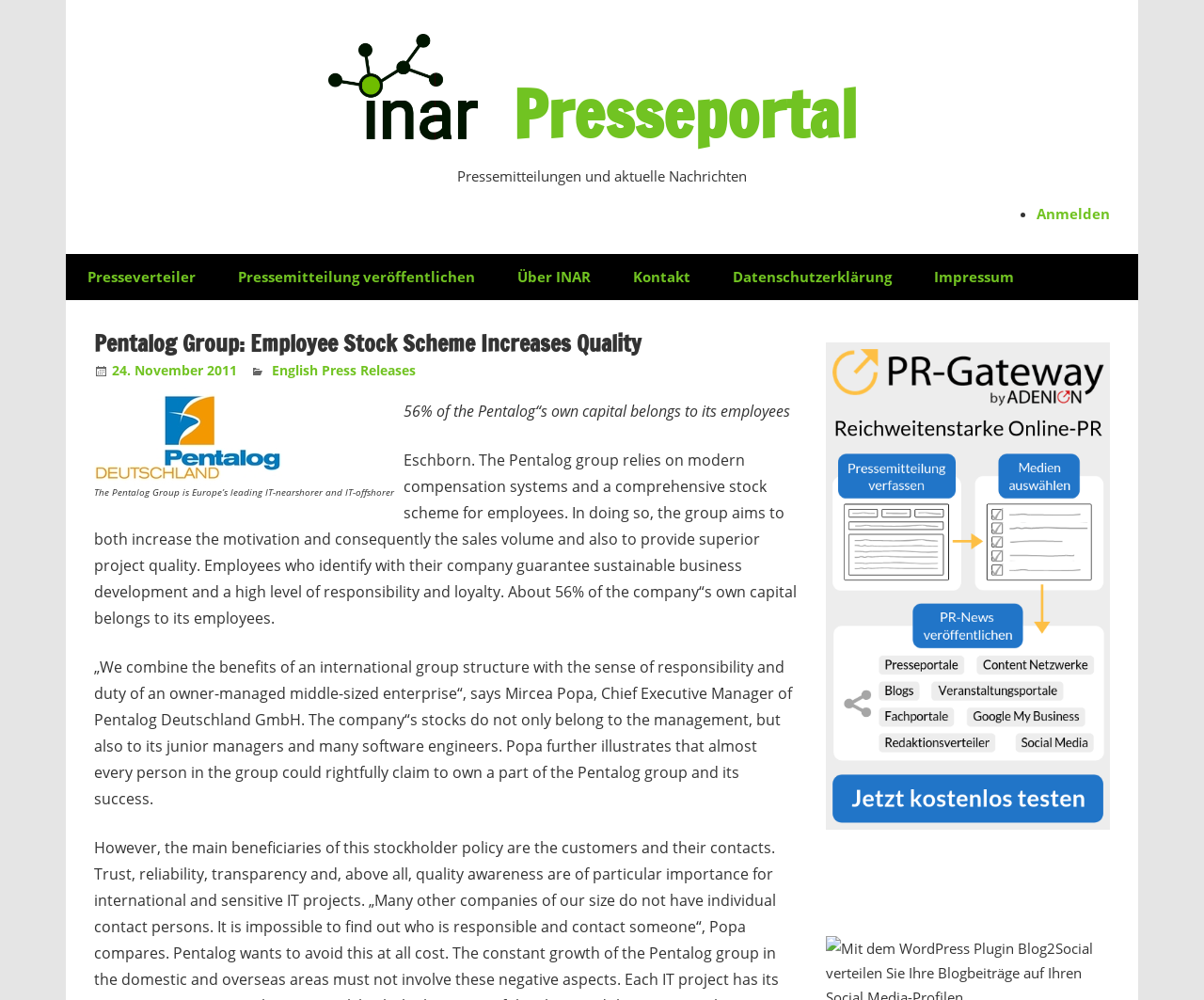Who is the Chief Executive Manager of Pentalog Deutschland GmbH?
From the image, respond using a single word or phrase.

Mircea Popa